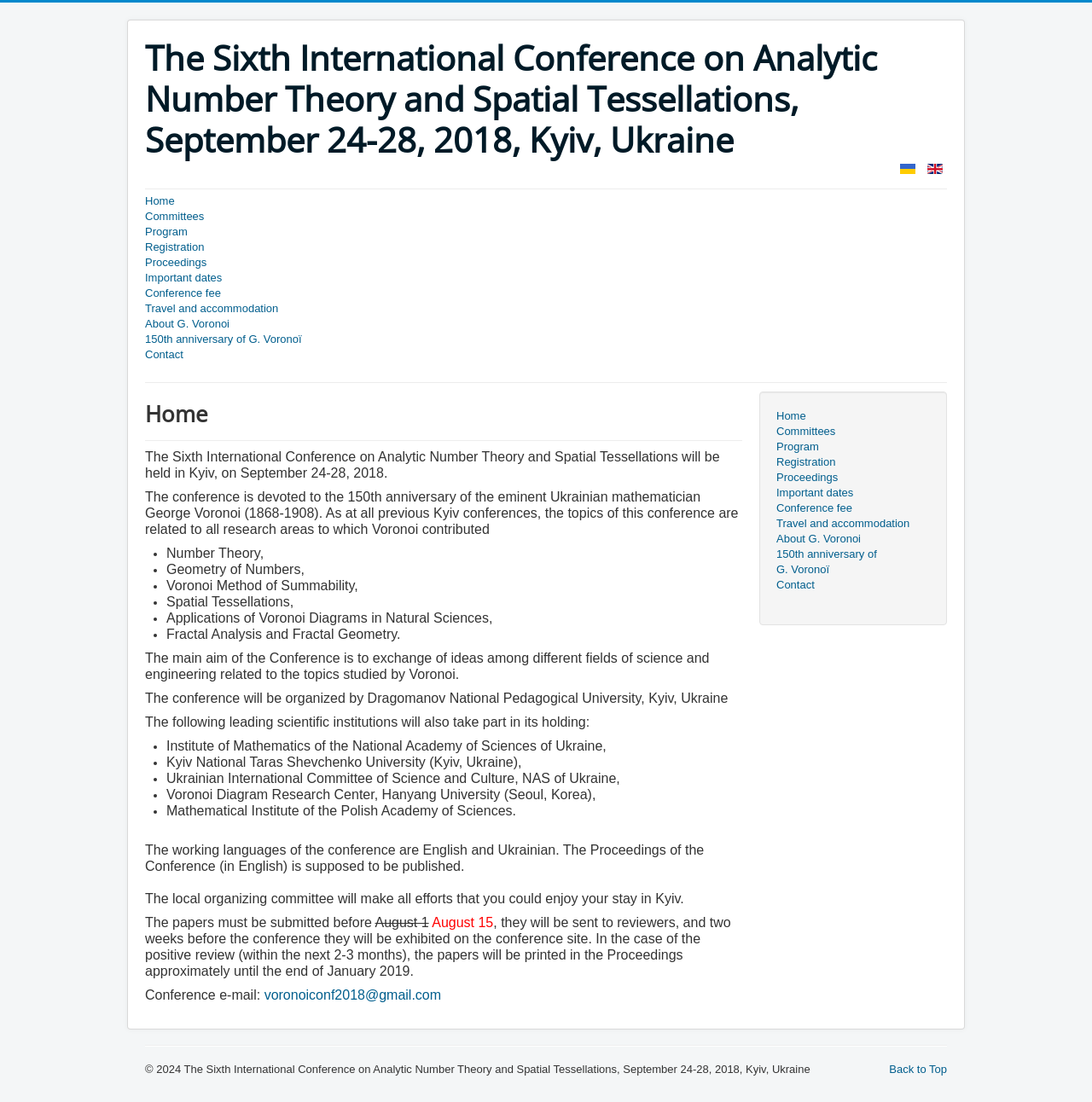Provide the bounding box coordinates for the specified HTML element described in this description: "voronoiconf2018@gmail.com". The coordinates should be four float numbers ranging from 0 to 1, in the format [left, top, right, bottom].

[0.242, 0.896, 0.404, 0.909]